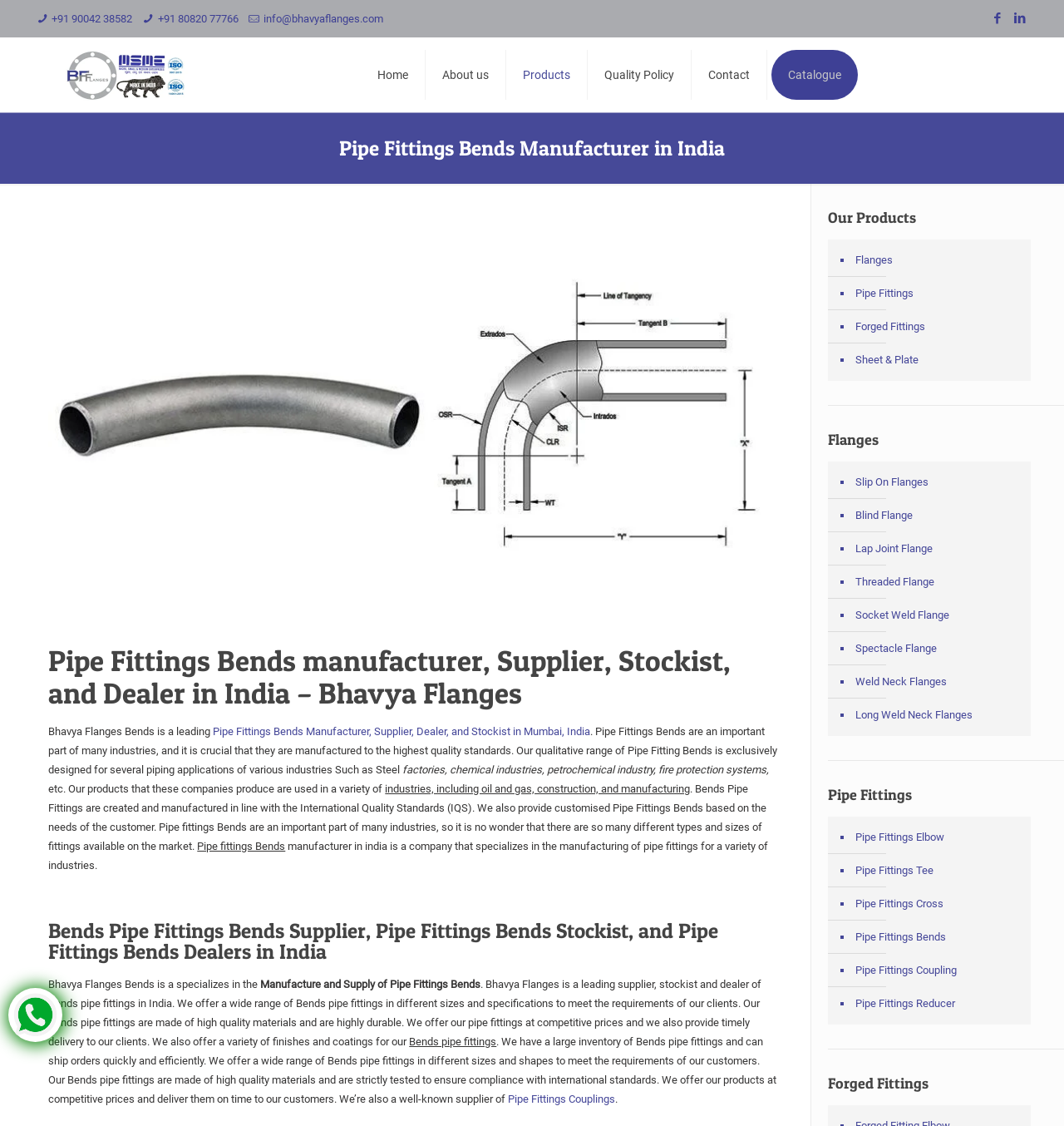Provide the bounding box coordinates of the section that needs to be clicked to accomplish the following instruction: "Click the 'Catalogue' link."

[0.721, 0.033, 0.806, 0.1]